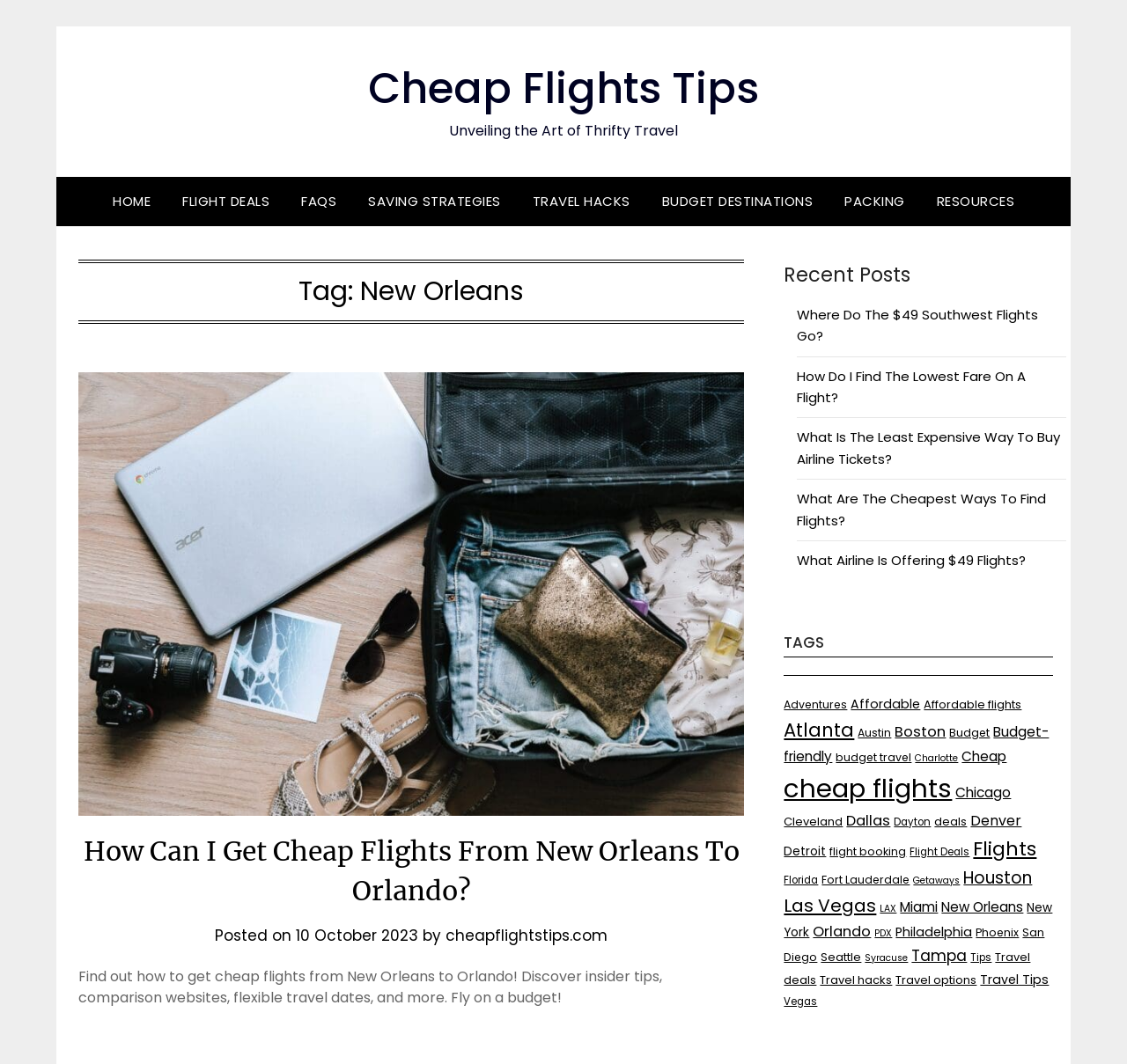Find and specify the bounding box coordinates that correspond to the clickable region for the instruction: "Read the article 'How Can I Get Cheap Flights From New Orleans To Orlando?'".

[0.07, 0.35, 0.66, 0.856]